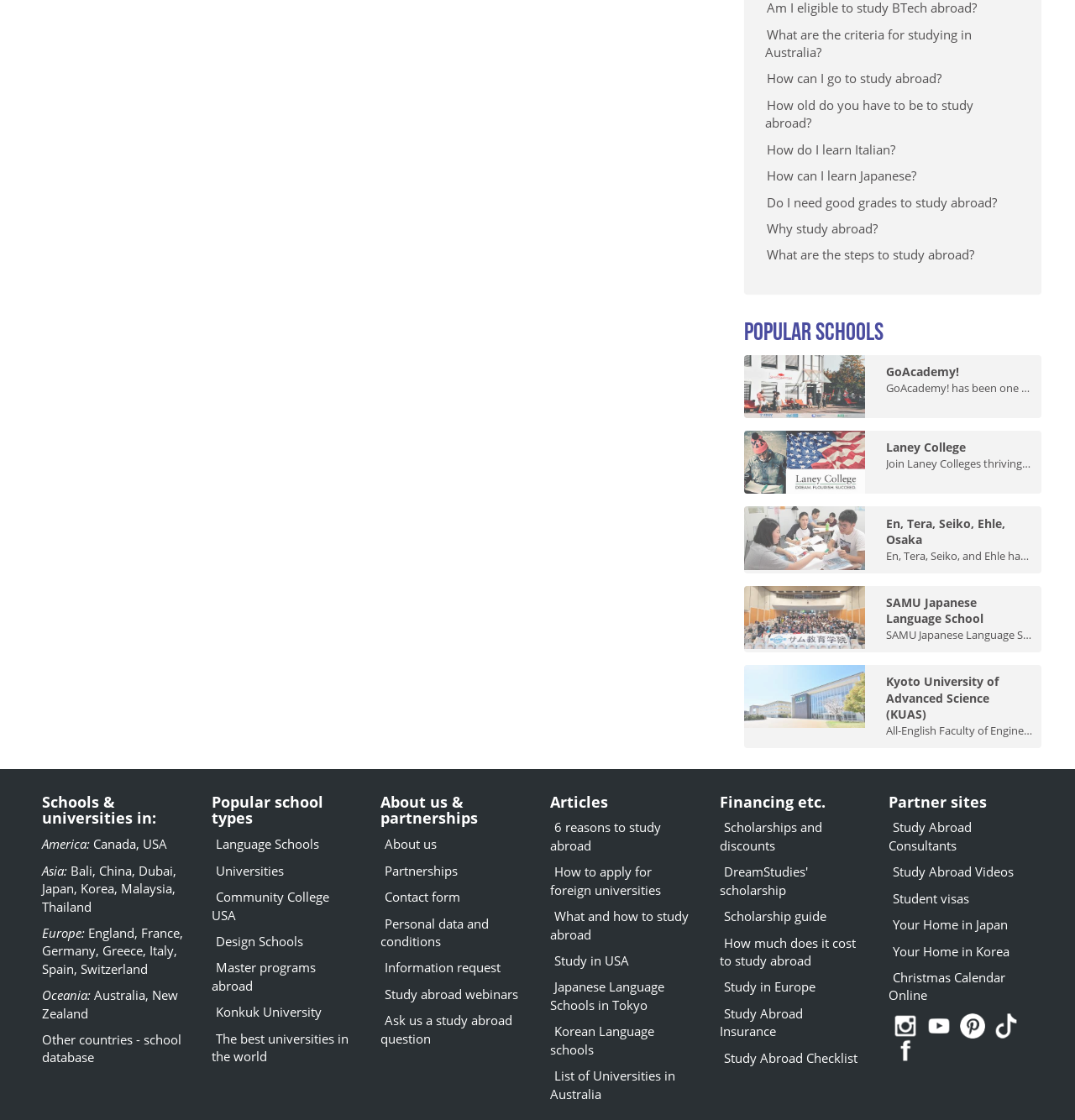Answer this question in one word or a short phrase: What are the criteria for studying in Australia?

Link to study in Australia